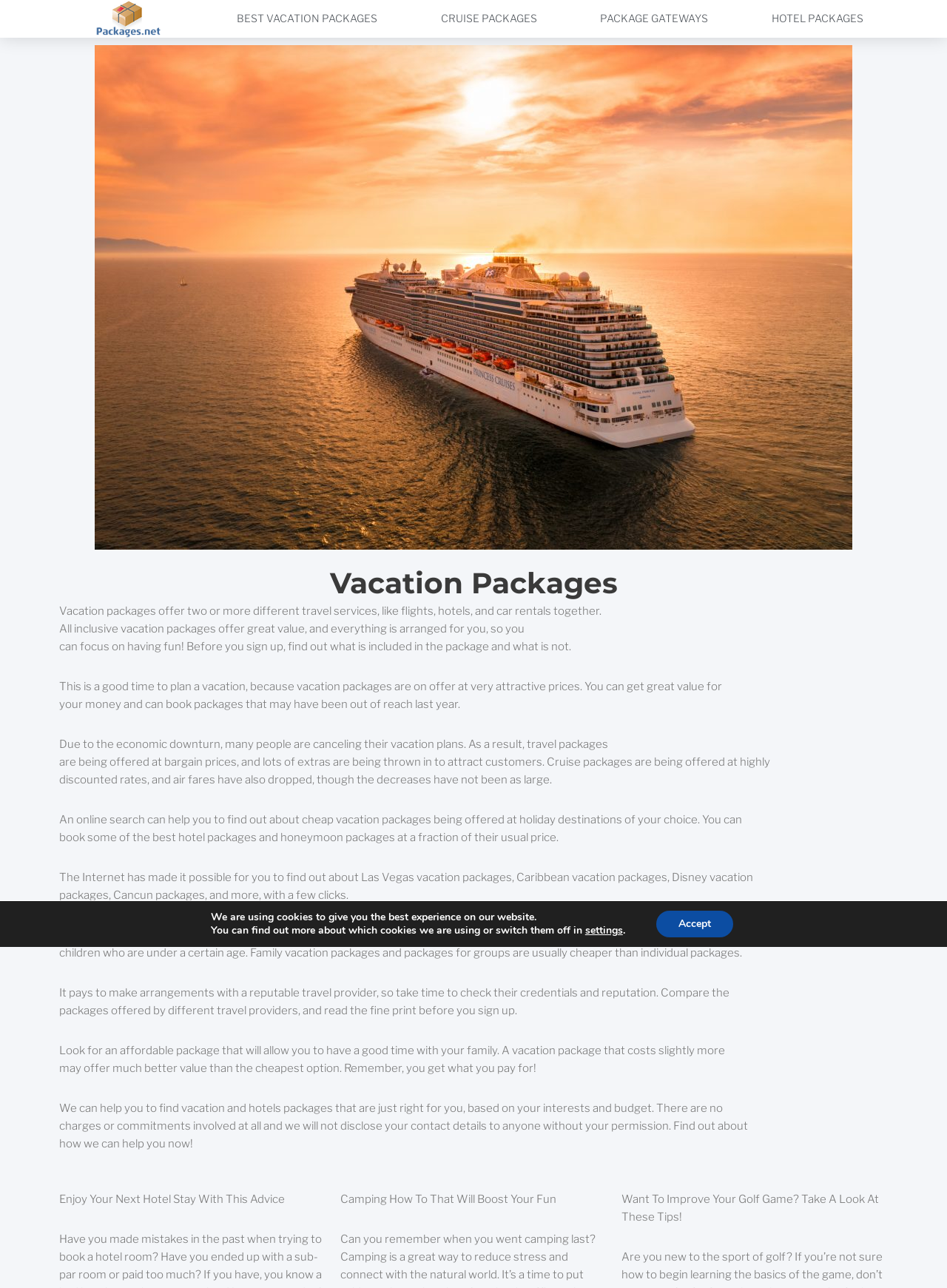Give a succinct answer to this question in a single word or phrase: 
What is the main topic of the webpage?

Vacation packages